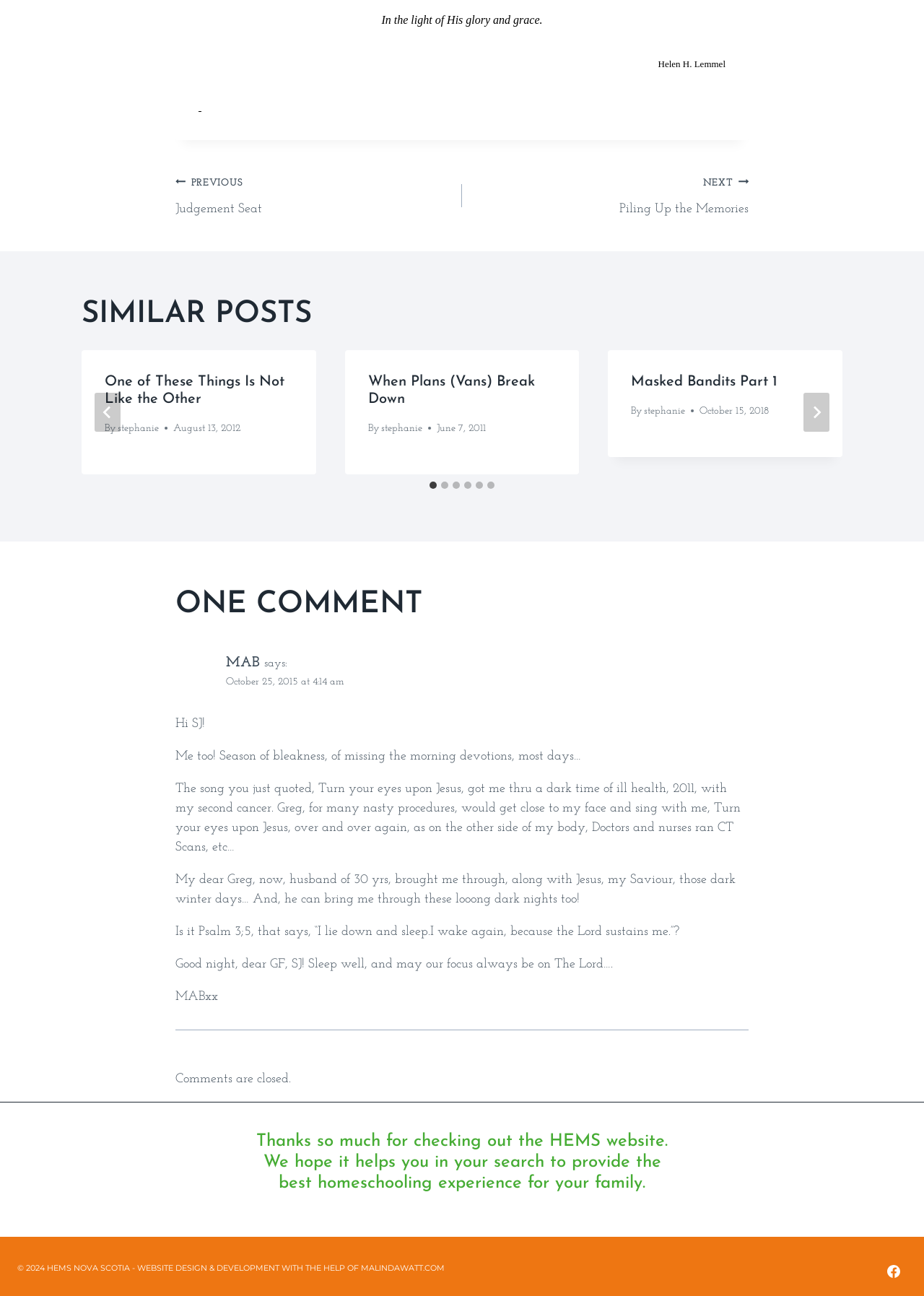Please identify the bounding box coordinates of the clickable area that will fulfill the following instruction: "Click the 'PREVIOUS Judgement Seat' link". The coordinates should be in the format of four float numbers between 0 and 1, i.e., [left, top, right, bottom].

[0.19, 0.133, 0.5, 0.169]